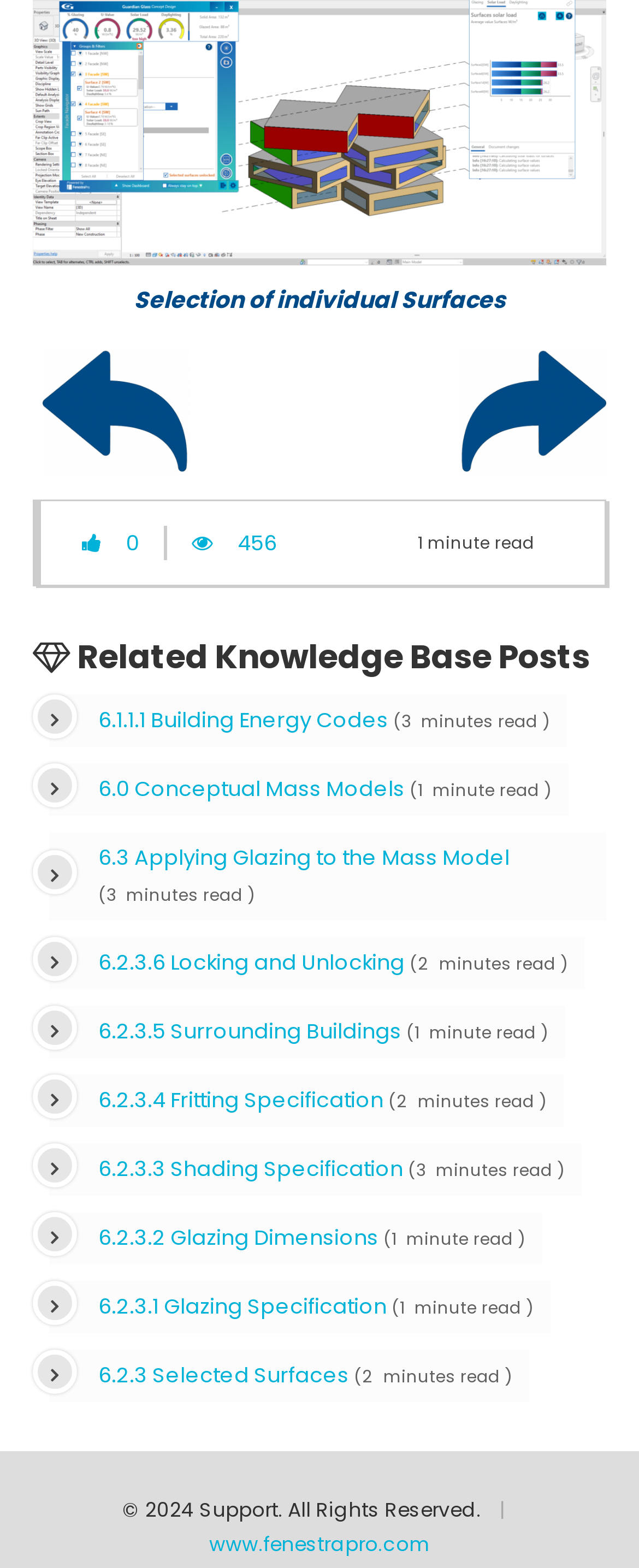Please respond in a single word or phrase: 
What is the topic of the related knowledge base posts?

Building Energy Codes